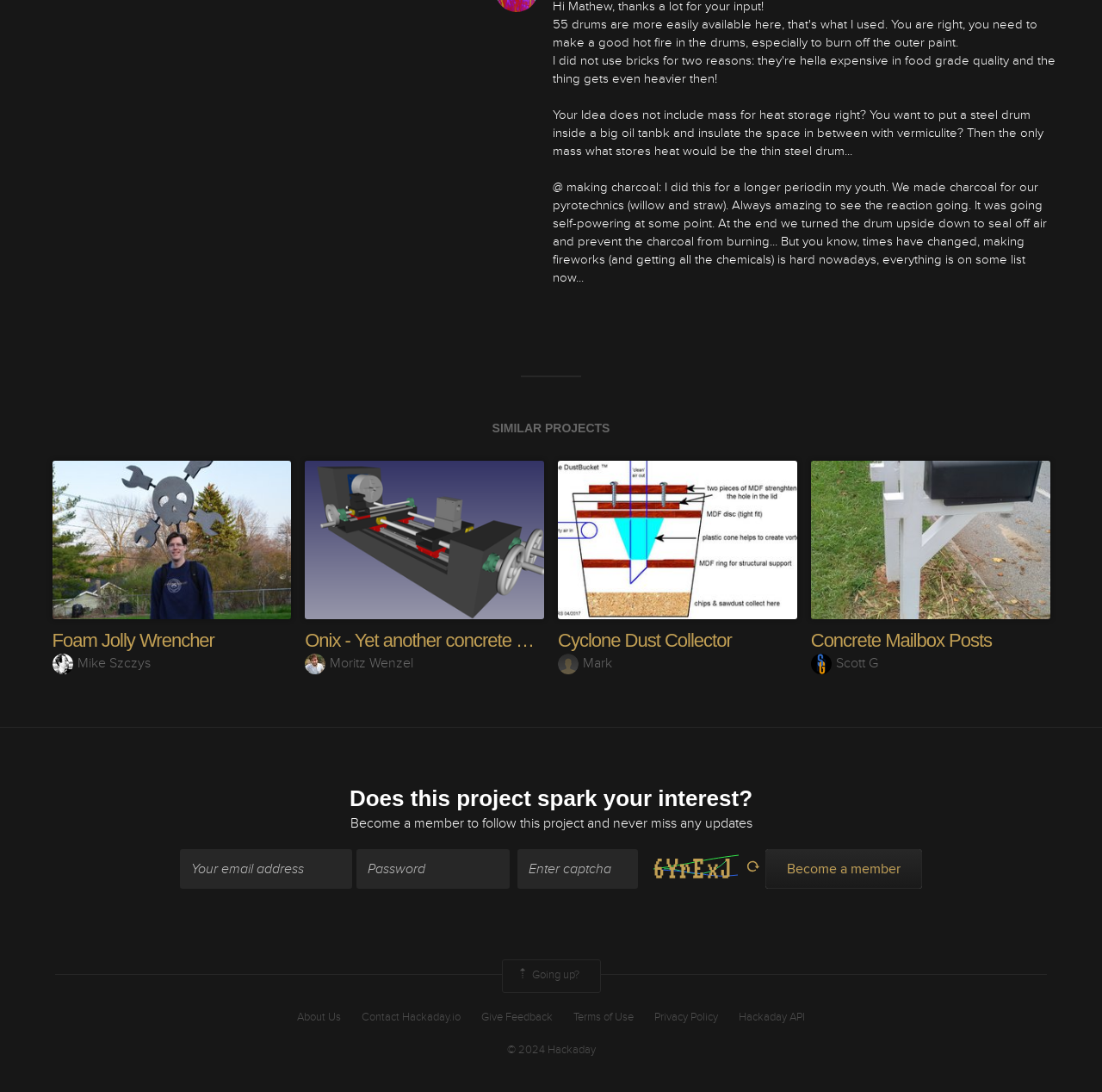Please identify the bounding box coordinates of the area that needs to be clicked to fulfill the following instruction: "Enter your email address."

[0.163, 0.778, 0.319, 0.814]